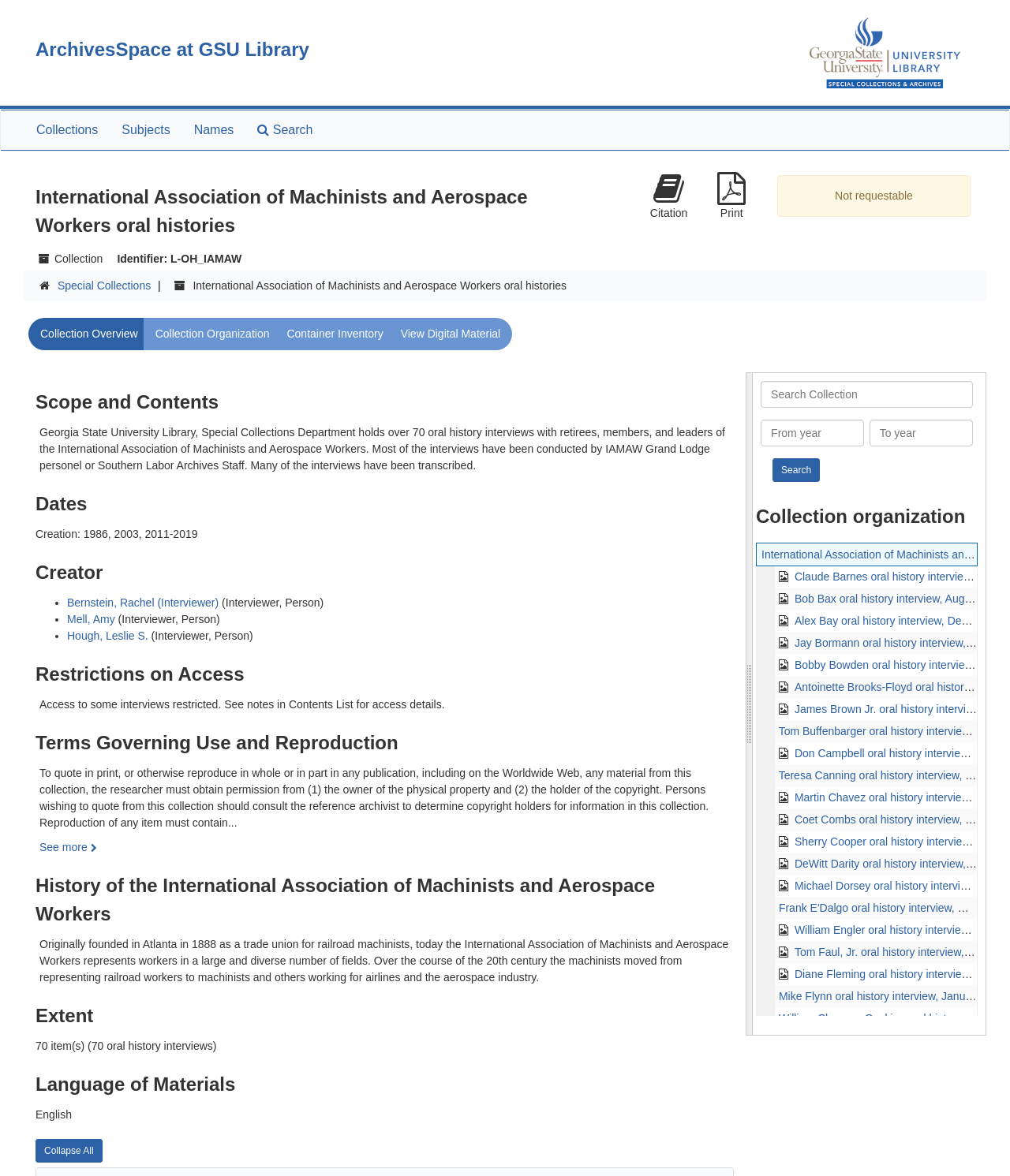Generate a thorough explanation of the webpage's elements.

This webpage is about the International Association of Machinists and Aerospace Workers oral histories collection at the Georgia State University Library's ArchivesSpace. At the top, there is a GSU Library logo and a link to the ArchivesSpace at GSU Library. Below that, there is a top-level navigation menu with links to Collections, Subjects, Names, and Search the Archives.

The main content of the page is divided into several sections. The first section displays the title of the collection, "International Association of Machinists and Aerospace Workers oral histories," and provides some metadata, including the identifier "L-OH_IAMAW." 

To the right of the title, there are page actions, including buttons for citation, print, and a note indicating that the collection is not requestable. Below the title, there is a hierarchical navigation menu with a link to Special Collections.

The next section is a table of contents with links to different parts of the collection, including Collection Overview, Collection Organization, Container Inventory, and View Digital Material. 

Following that, there is a section describing the scope and contents of the collection, which includes a brief summary of the oral history interviews with retirees, members, and leaders of the International Association of Machinists and Aerospace Workers.

The page then provides information about the dates, creators, and restrictions on access to the collection. There are also sections on the terms governing use and reproduction, the history of the International Association of Machinists and Aerospace Workers, and the extent and language of the materials.

In the middle of the page, there is a search function that allows users to search the collection by keyword, with options to filter by date range. Below the search function, there is a list of oral history interviews, each with a brief description and a link to the full interview.

At the bottom of the page, there is a section titled "Collection organization" that lists the individual oral history interviews, with links to each one.